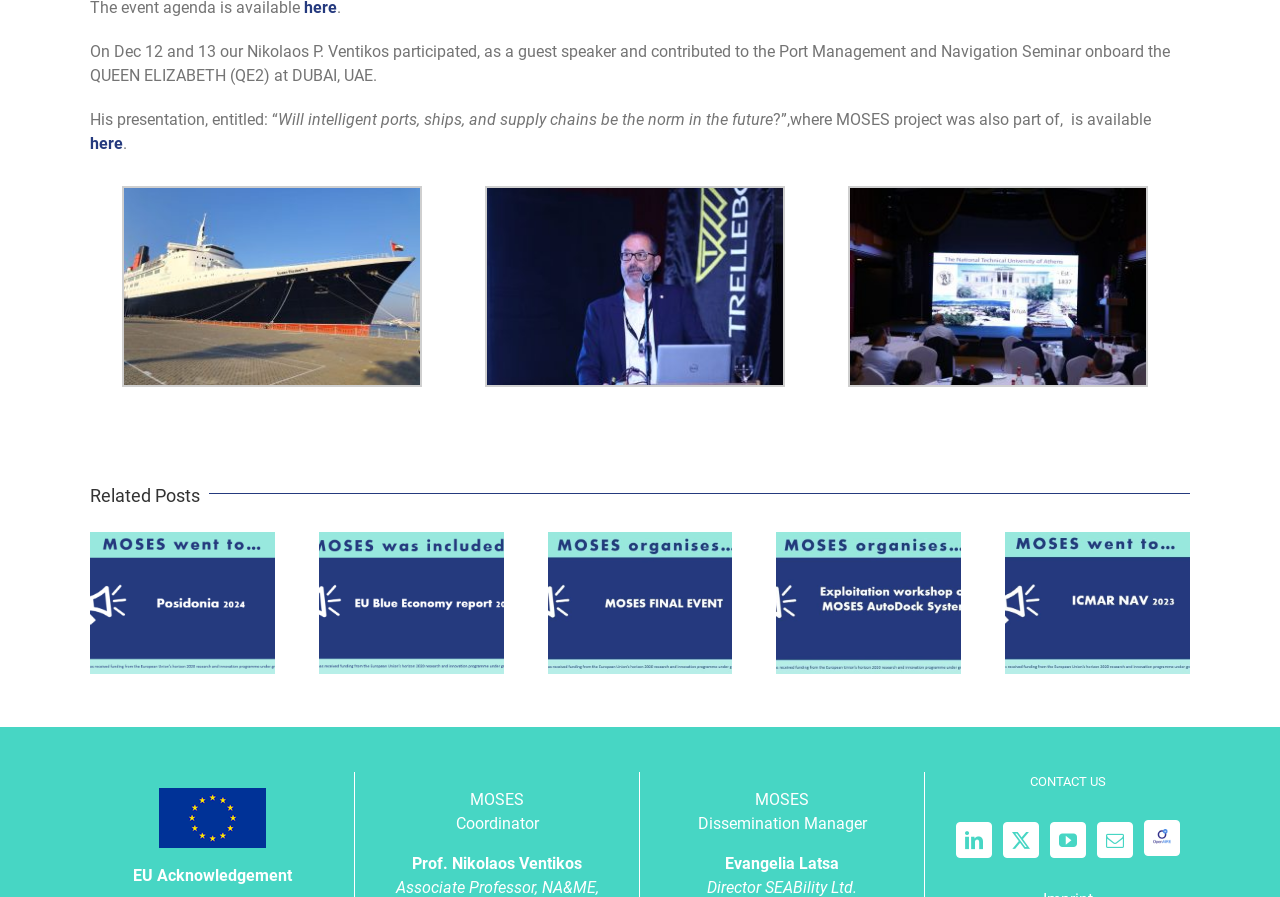Please identify the bounding box coordinates of the region to click in order to complete the task: "click the link to read the presentation entitled 'Will intelligent ports, ships, and supply chains be the norm in the future?'". The coordinates must be four float numbers between 0 and 1, specified as [left, top, right, bottom].

[0.07, 0.149, 0.096, 0.17]